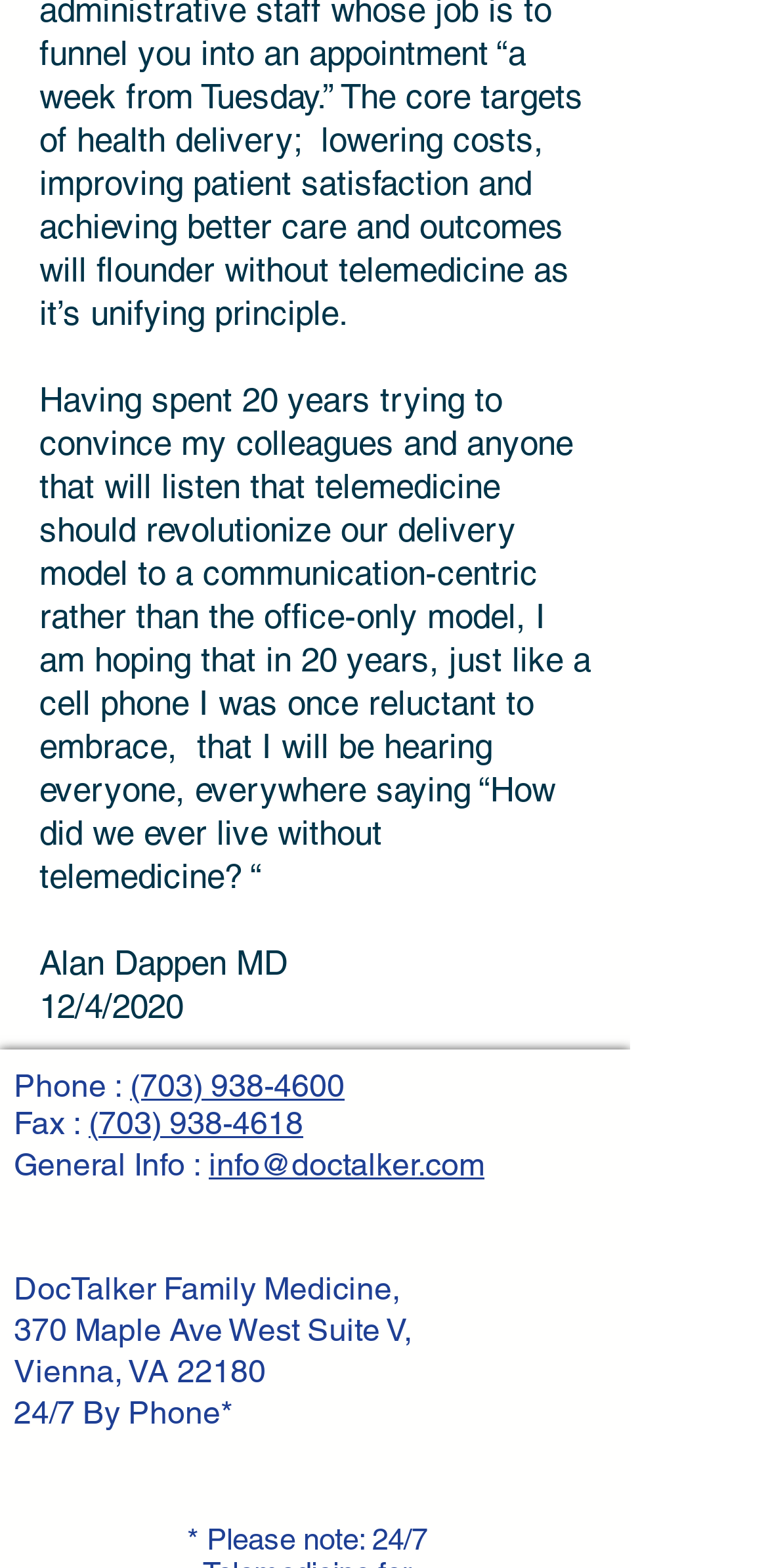Identify the bounding box coordinates for the UI element described as follows: "(703) 938-4600". Ensure the coordinates are four float numbers between 0 and 1, formatted as [left, top, right, bottom].

[0.169, 0.681, 0.449, 0.704]